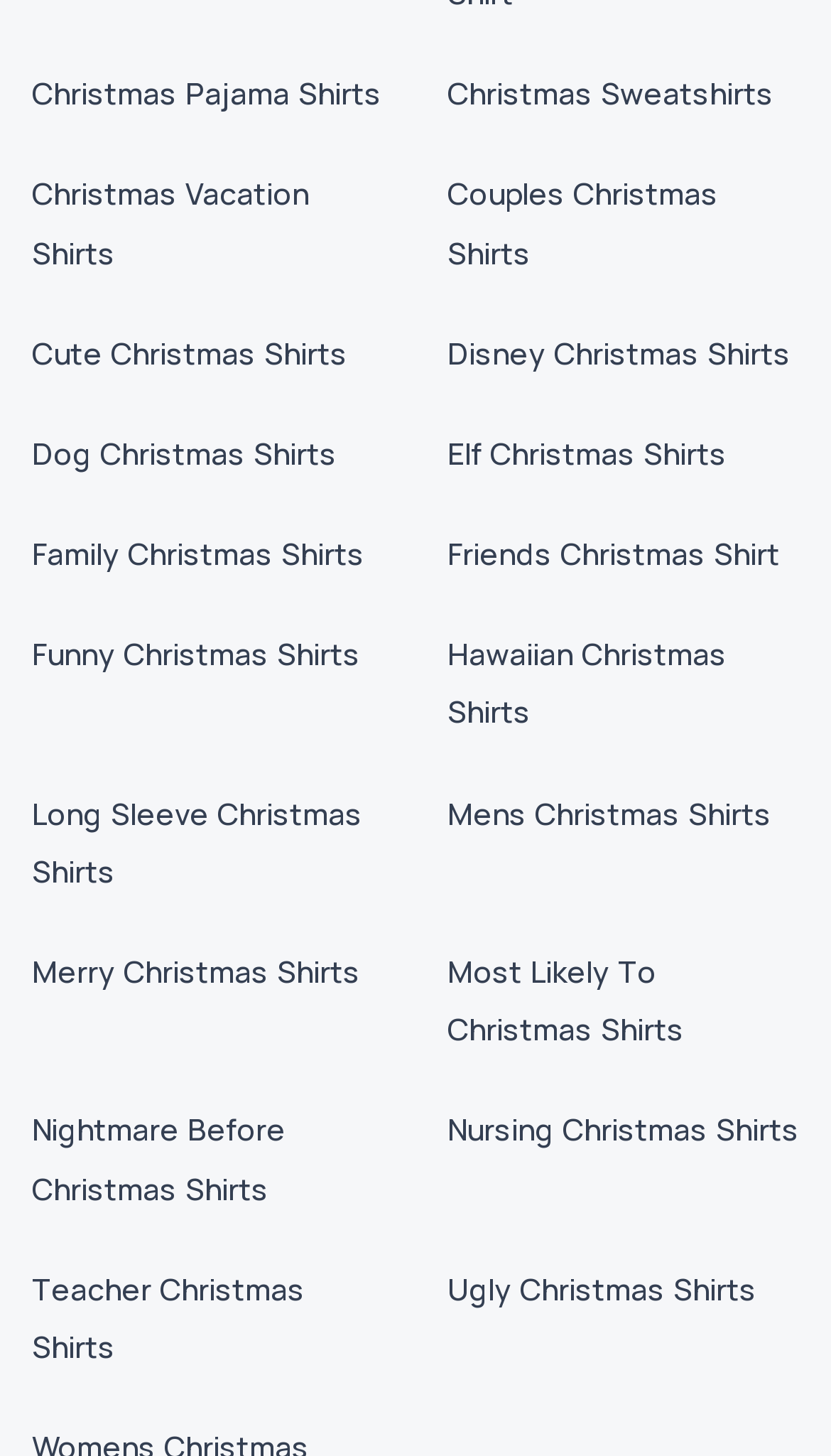Please locate the bounding box coordinates of the region I need to click to follow this instruction: "Check out Ugly Christmas Shirts".

[0.538, 0.871, 0.91, 0.899]